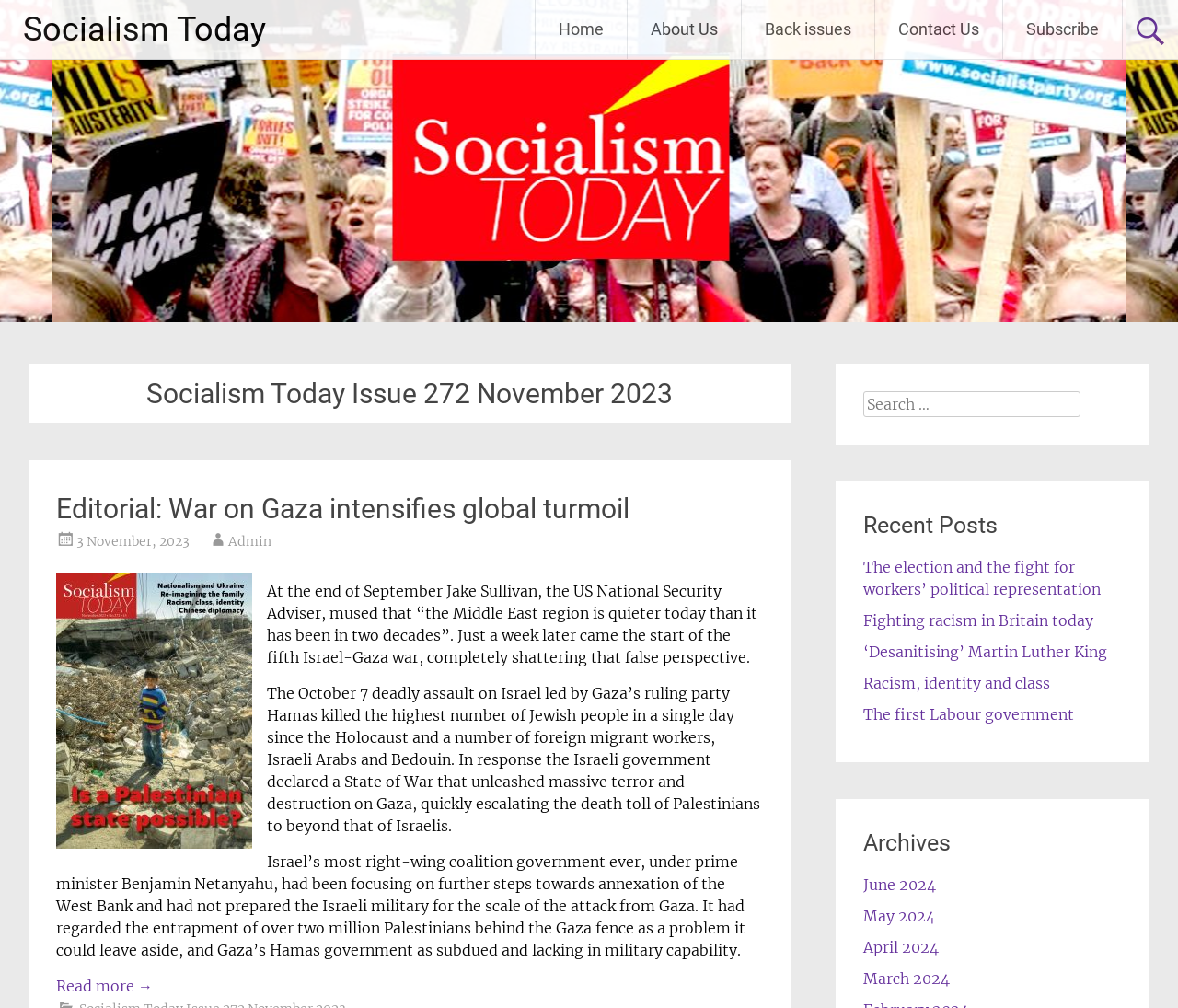Could you provide the bounding box coordinates for the portion of the screen to click to complete this instruction: "Search for a topic"?

[0.733, 0.388, 0.93, 0.414]